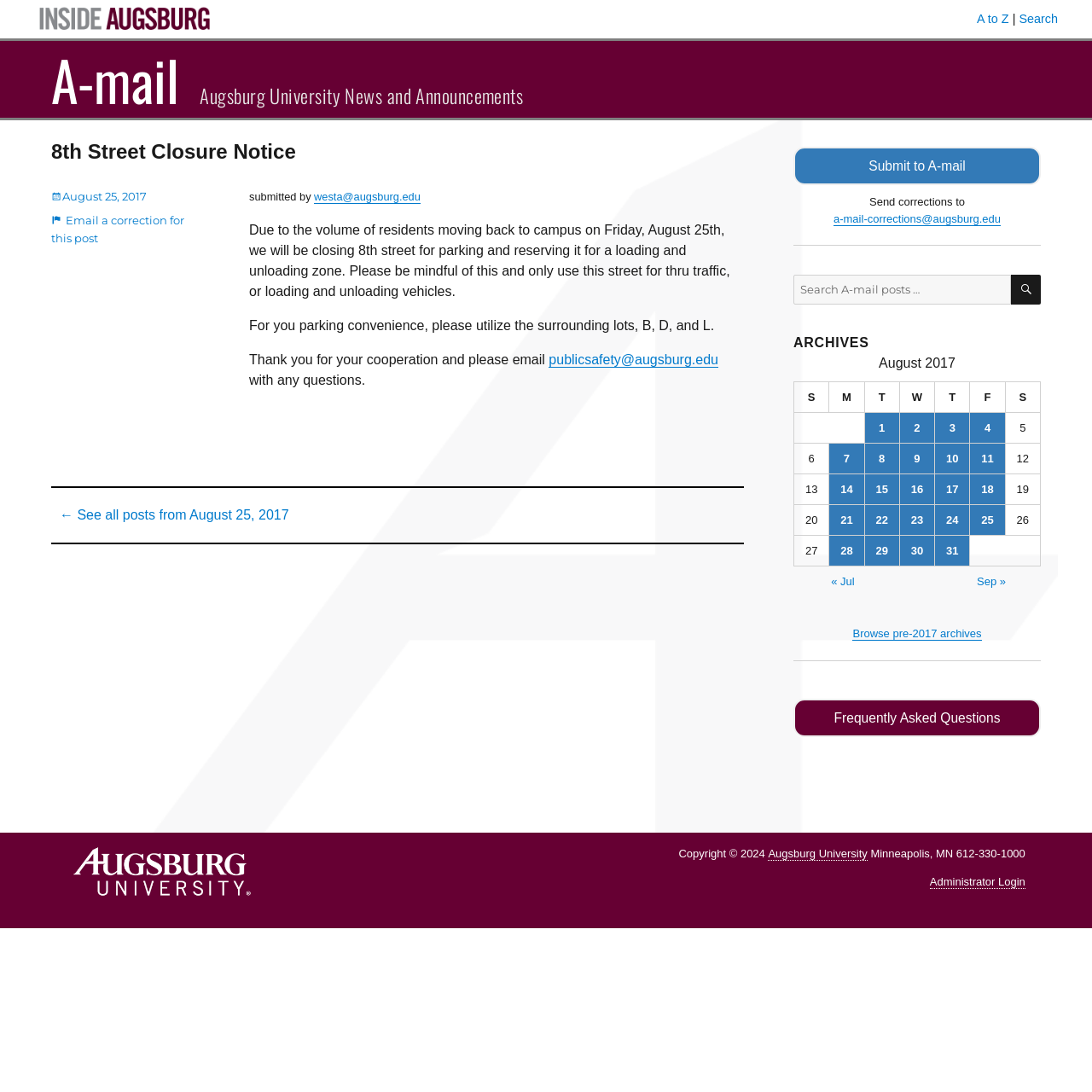Can you identify the bounding box coordinates of the clickable region needed to carry out this instruction: 'Click on the link to see all posts from August 25, 2017'? The coordinates should be four float numbers within the range of 0 to 1, stated as [left, top, right, bottom].

[0.047, 0.447, 0.681, 0.497]